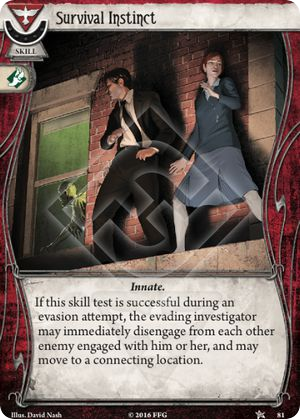Please provide a short answer using a single word or phrase for the question:
What is the category of the skill card?

Innate ability